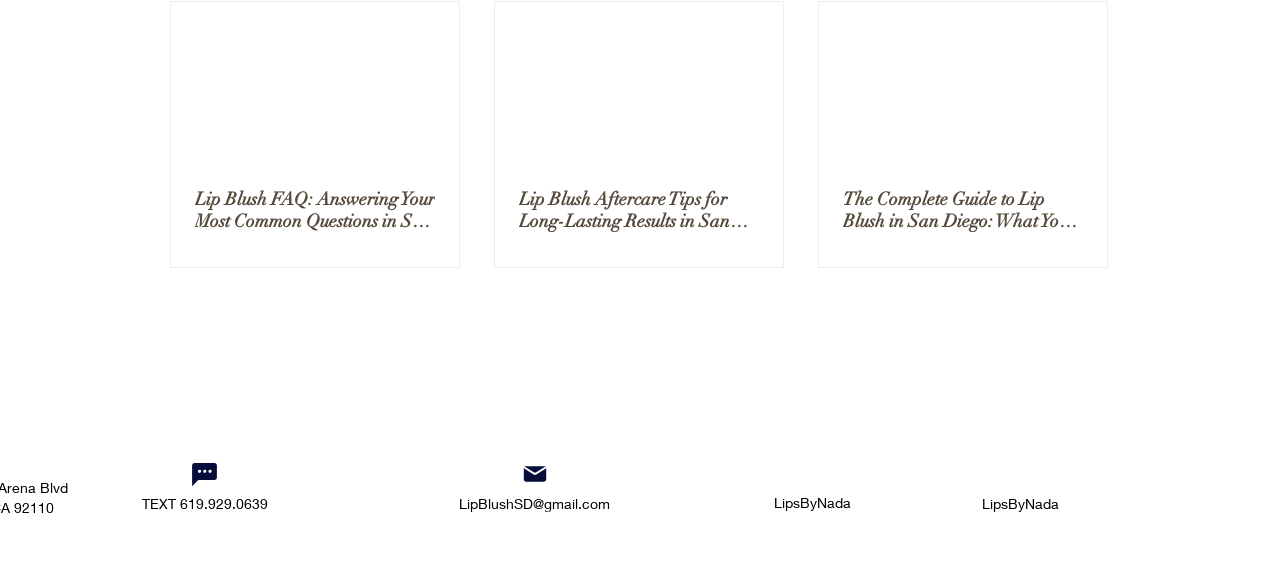Determine the bounding box coordinates of the section I need to click to execute the following instruction: "Click on the 'LipBlushSD@gmail.com' email link". Provide the coordinates as four float numbers between 0 and 1, i.e., [left, top, right, bottom].

[0.358, 0.864, 0.476, 0.894]